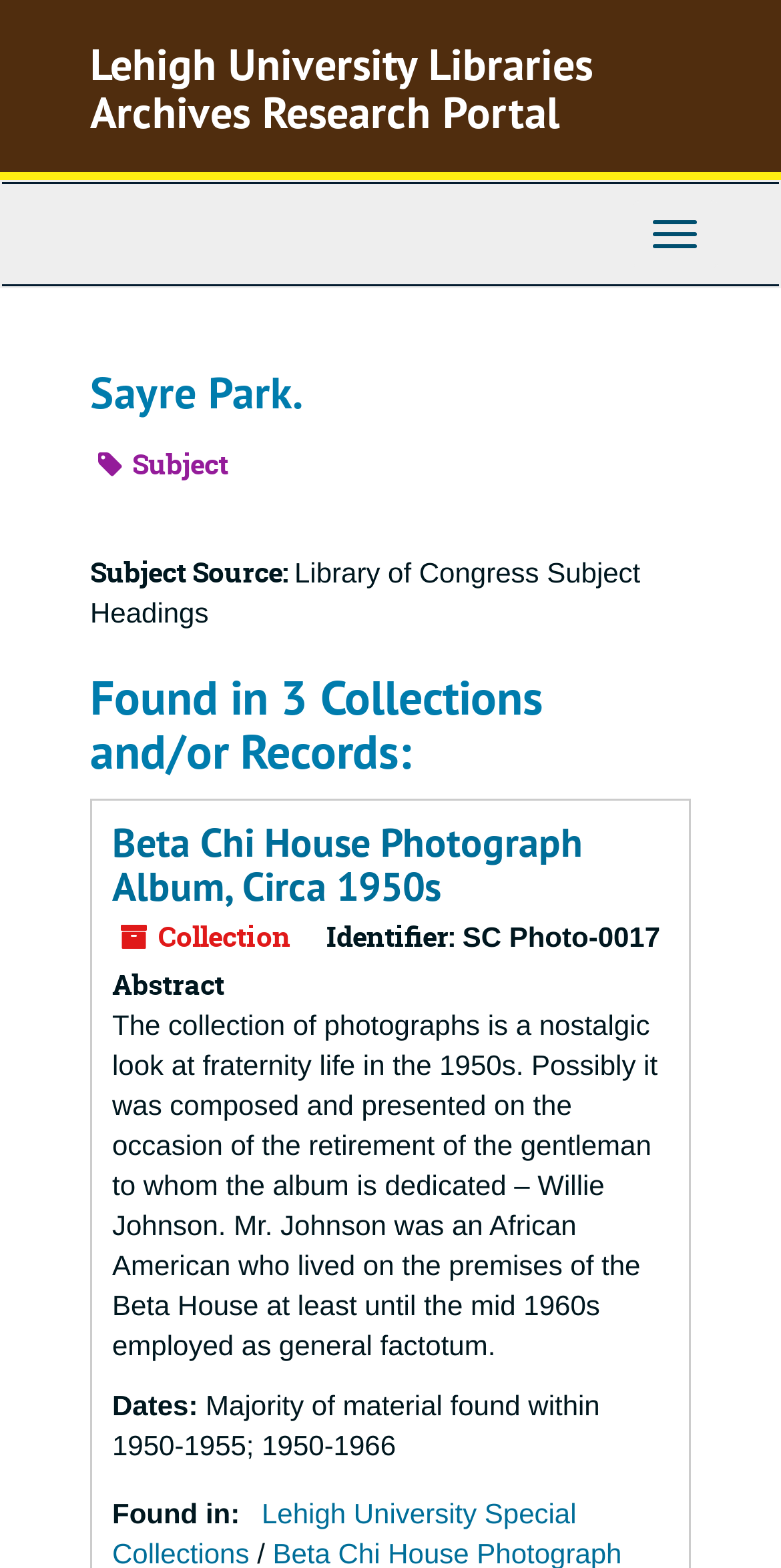Please answer the following question using a single word or phrase: 
What is the time period of the majority of material?

1950-1955; 1950-1966